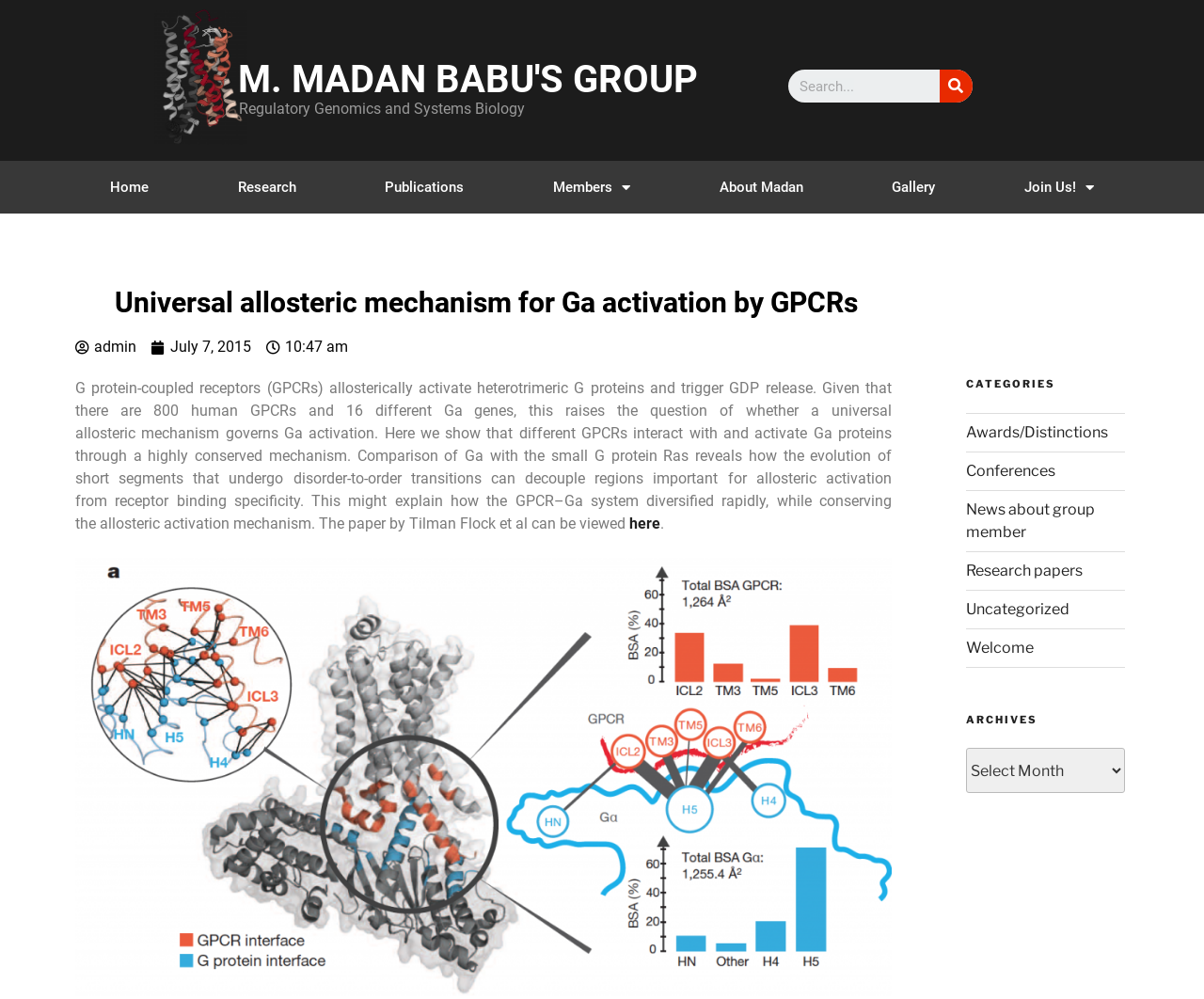How many categories are listed on the webpage?
Please answer using one word or phrase, based on the screenshot.

6